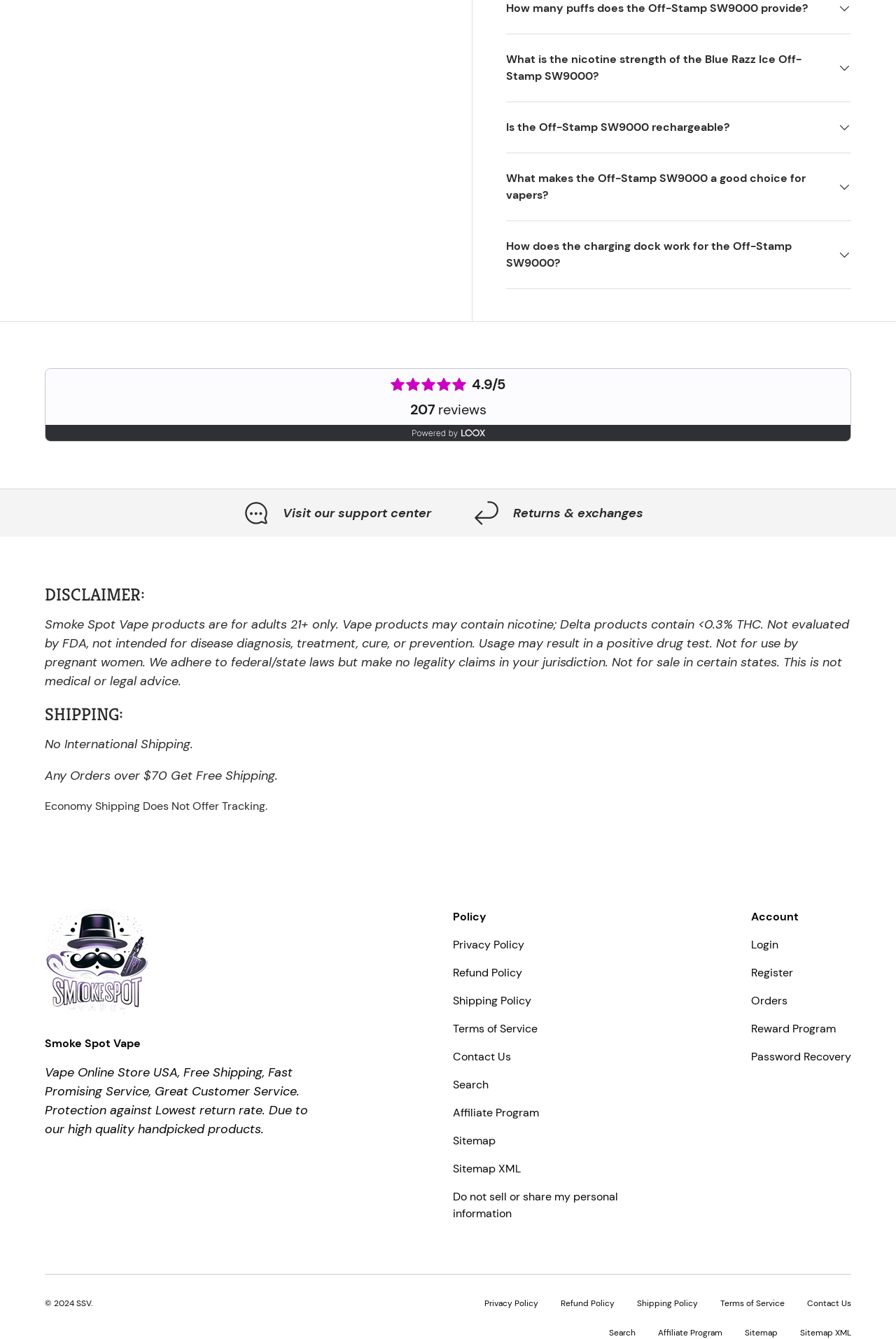Please find the bounding box coordinates of the element's region to be clicked to carry out this instruction: "View the reviews".

[0.527, 0.28, 0.564, 0.294]